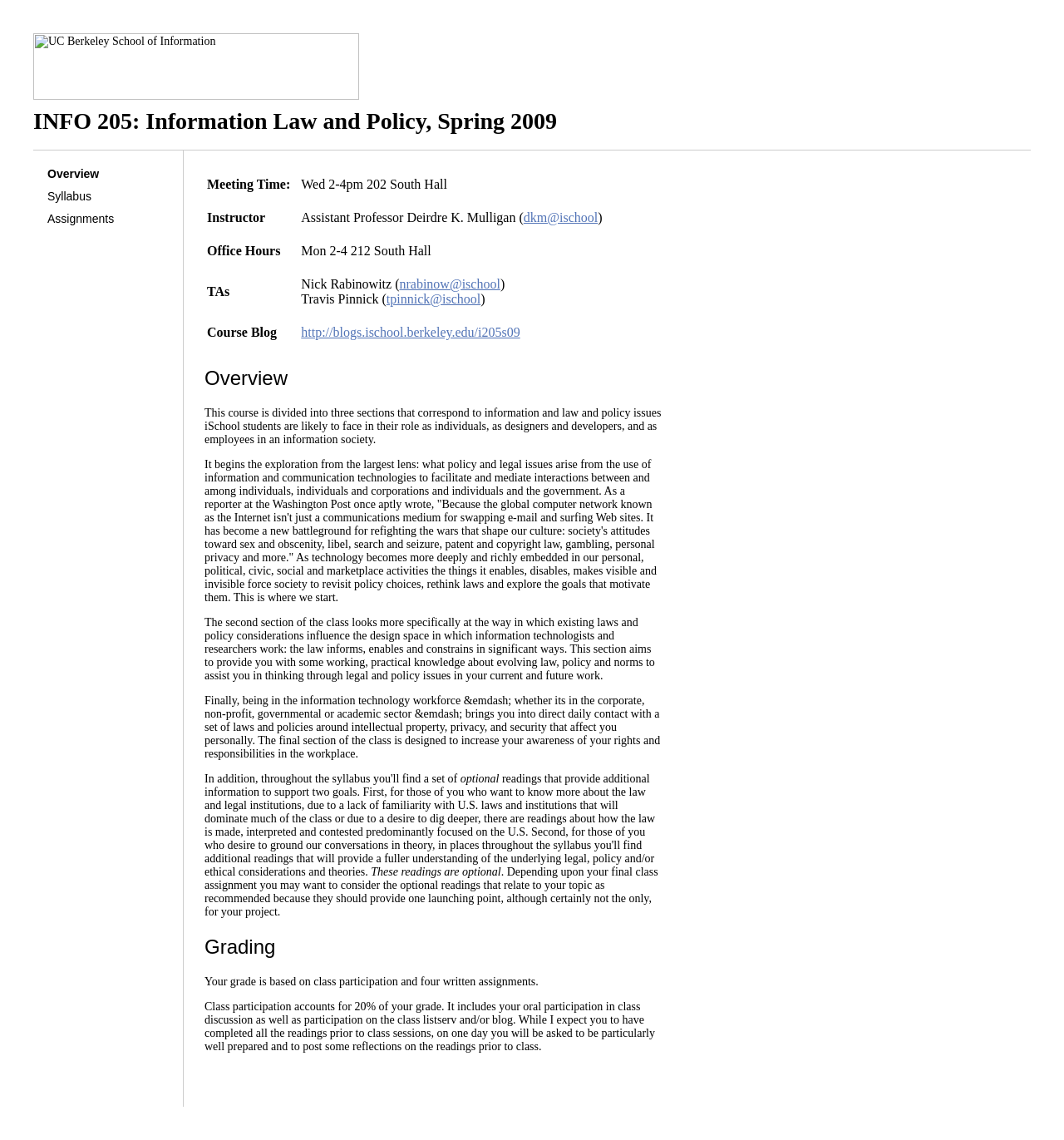Based on the visual content of the image, answer the question thoroughly: What is the name of the course?

The course name is obtained from the heading element 'INFO 205: Information Law and Policy, Spring 2009' which is located at the top of the webpage.